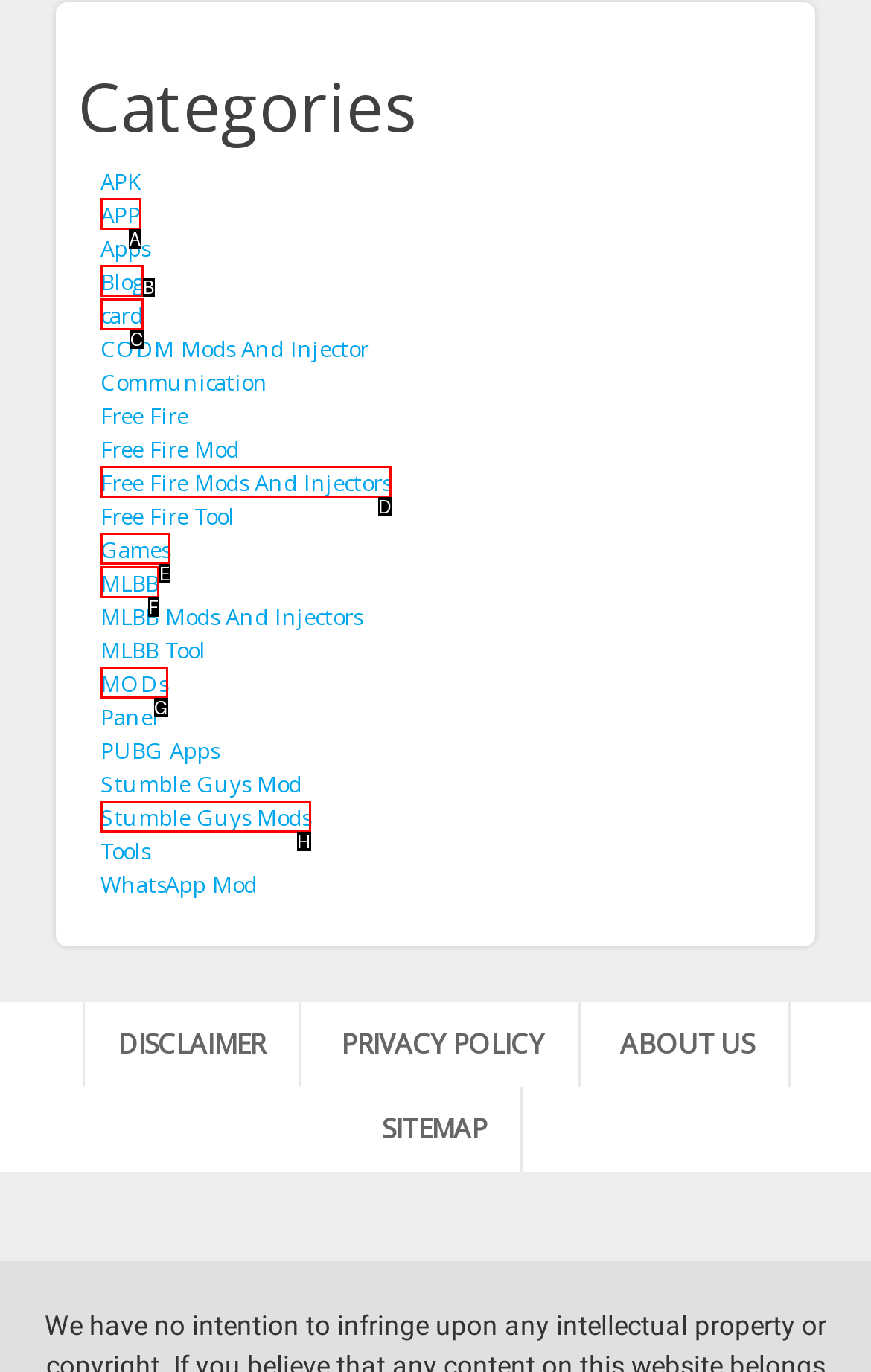With the description: Free Fire Mods And Injectors, find the option that corresponds most closely and answer with its letter directly.

D